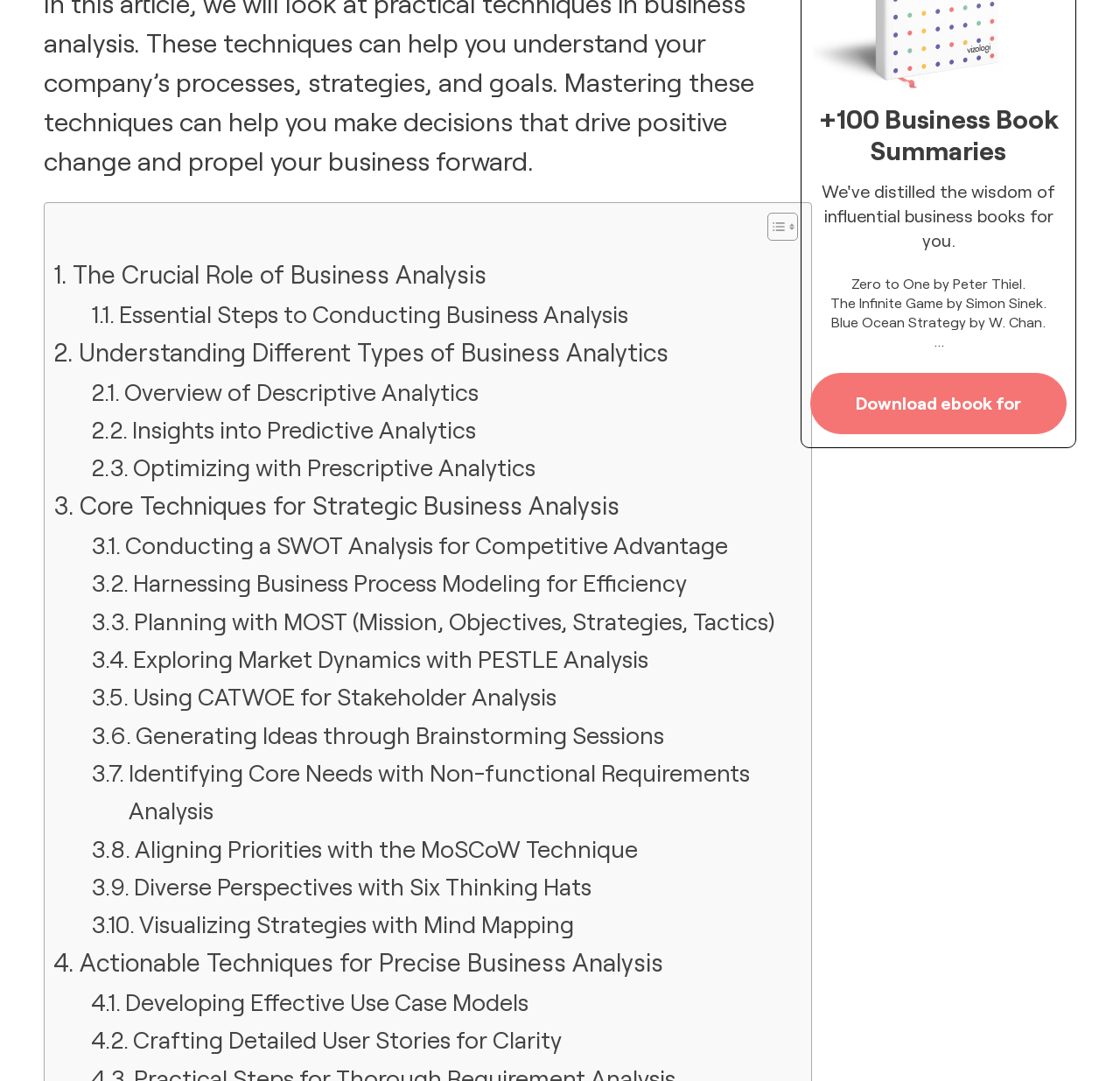What is the purpose of the button 'Download ebook for free'?
Based on the visual content, answer with a single word or a brief phrase.

To download ebook for free